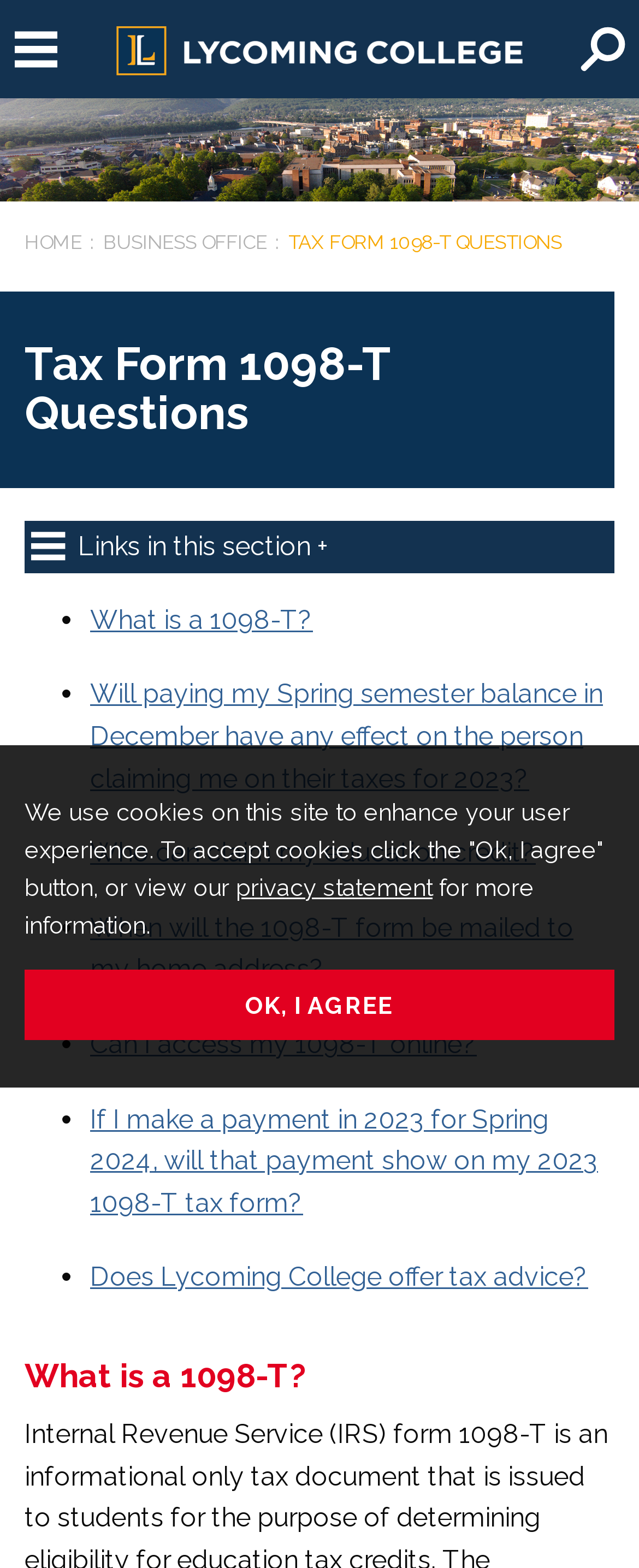Could you locate the bounding box coordinates for the section that should be clicked to accomplish this task: "Search for something".

[0.897, 0.013, 0.99, 0.05]